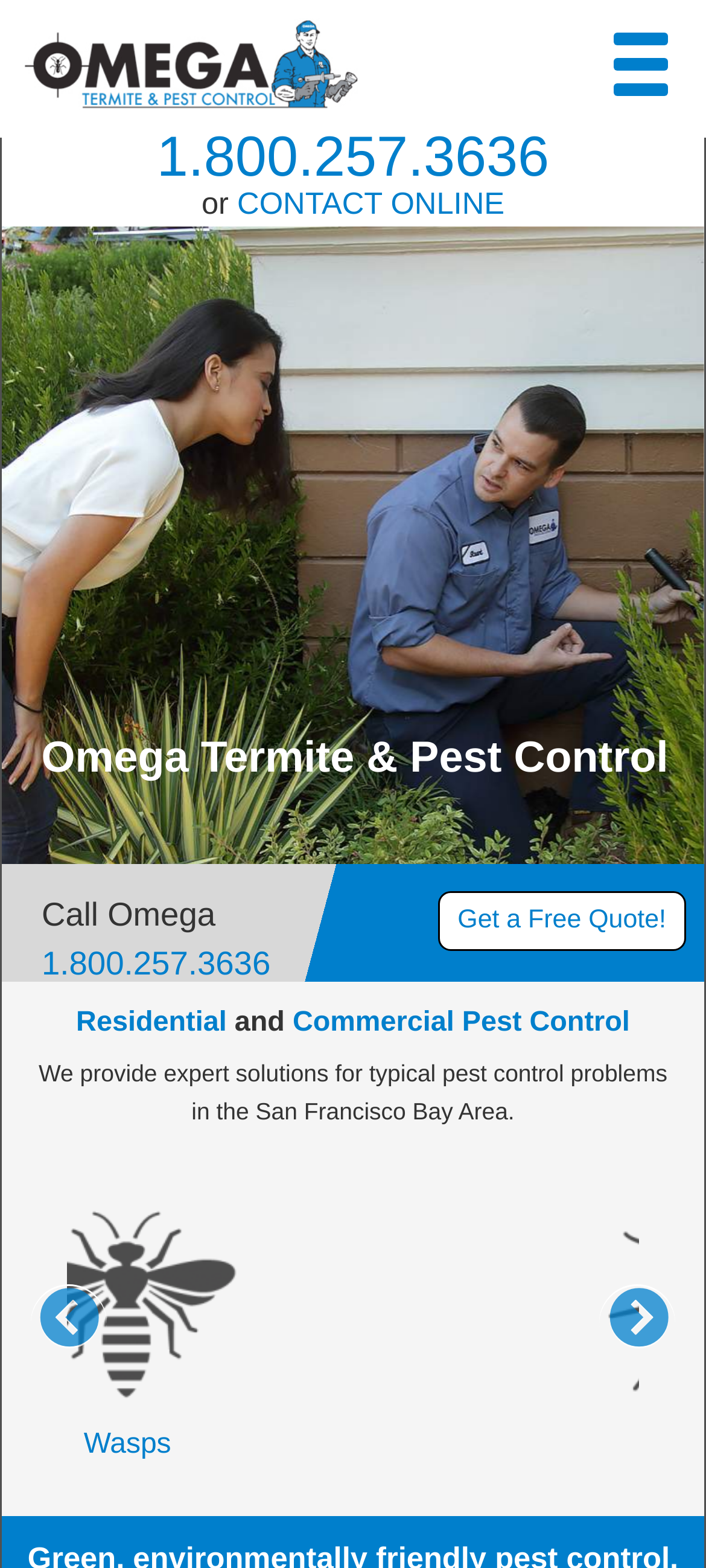Answer briefly with one word or phrase:
What area does Omega Termite and Pest Control serve?

San Francisco Bay Area